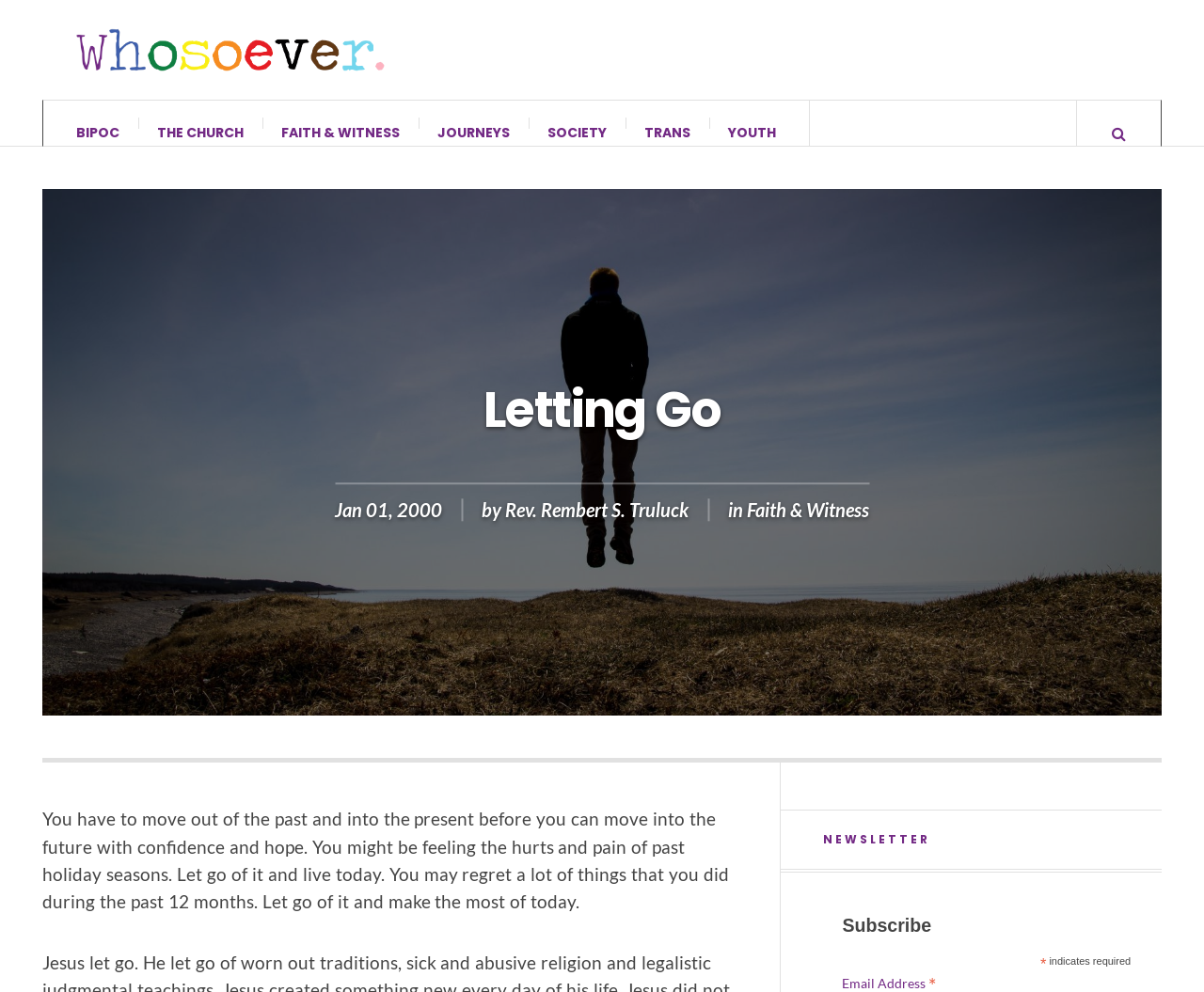Use a single word or phrase to respond to the question:
What is the author of the article?

Rev. Rembert S. Truluck